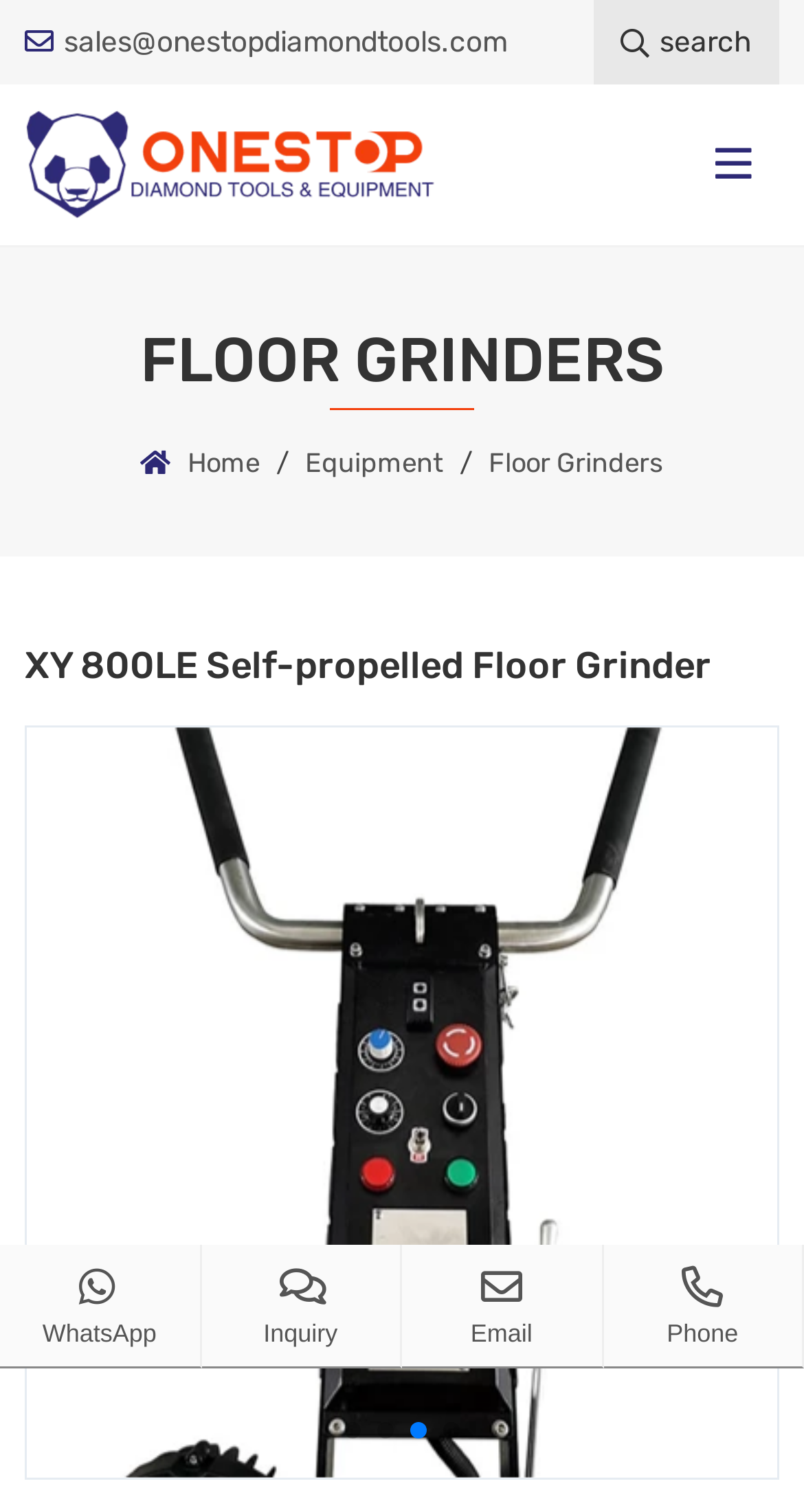Locate the UI element described by Equipment and provide its bounding box coordinates. Use the format (top-left x, top-left y, bottom-right x, bottom-right y) with all values as floating point numbers between 0 and 1.

[0.379, 0.295, 0.551, 0.316]